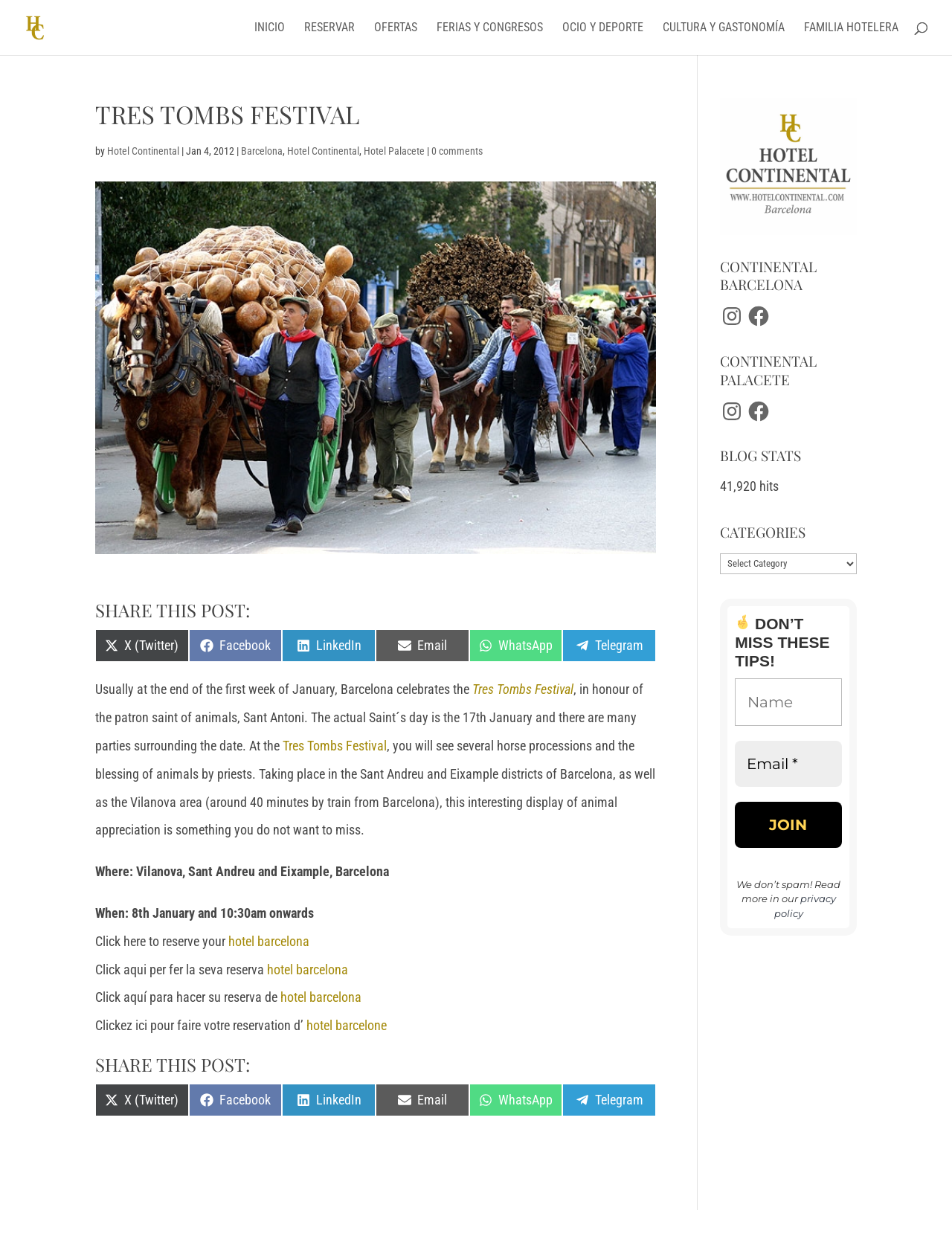Locate the bounding box coordinates of the area that needs to be clicked to fulfill the following instruction: "Enter your name in the input field". The coordinates should be in the format of four float numbers between 0 and 1, namely [left, top, right, bottom].

[0.772, 0.542, 0.884, 0.58]